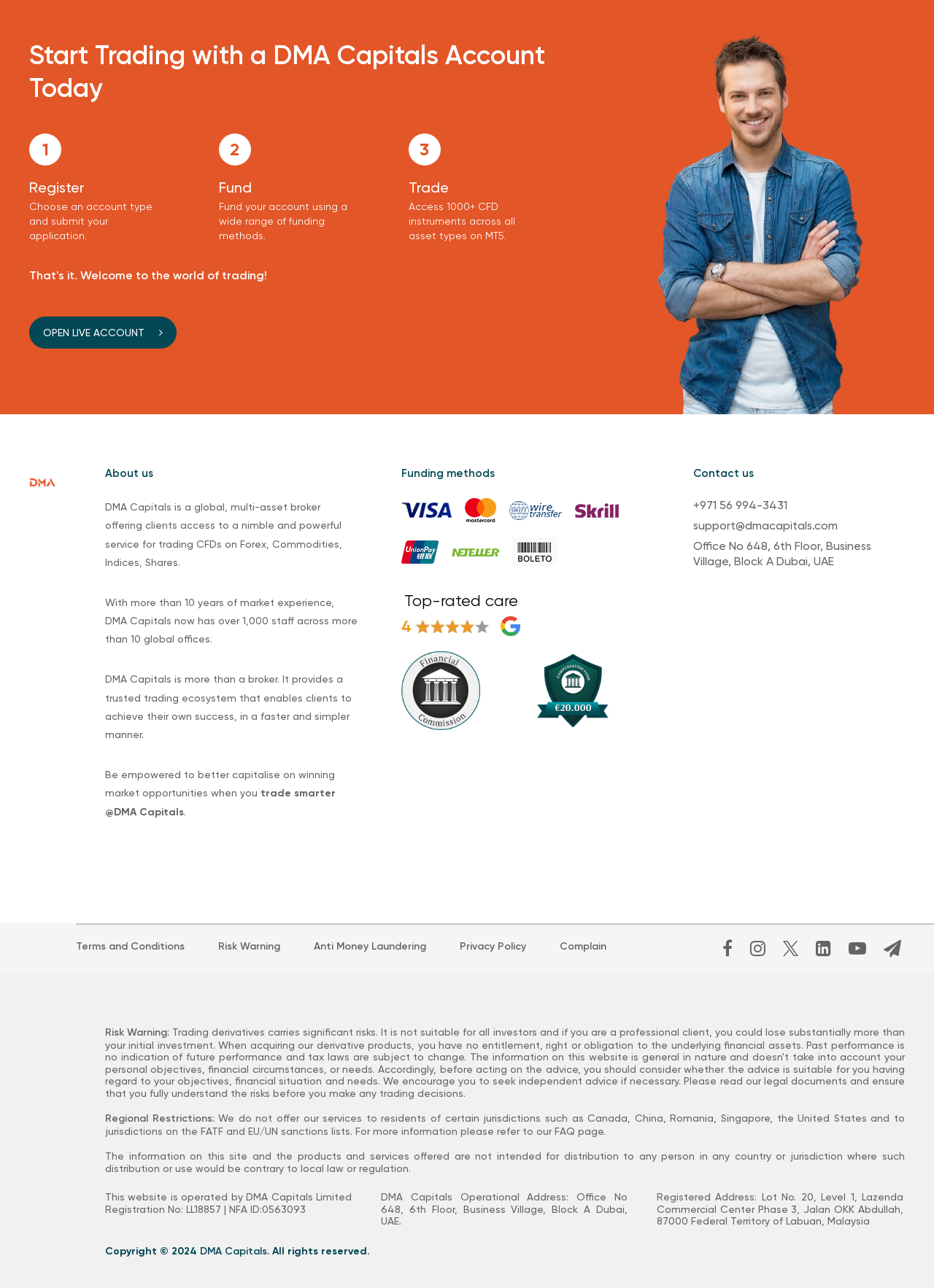Please determine the bounding box coordinates for the element with the description: "Top-rated care 4".

[0.43, 0.458, 0.557, 0.494]